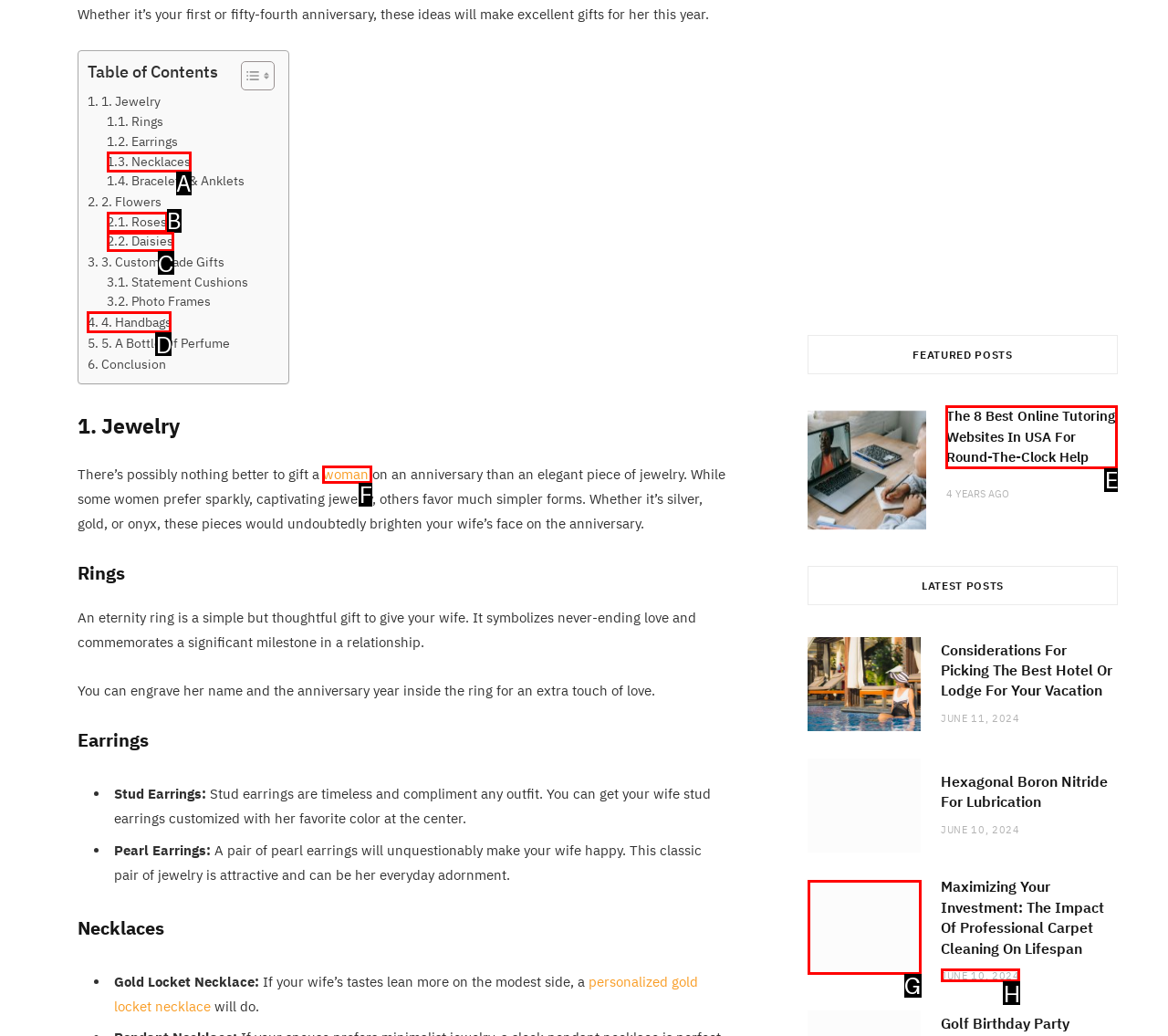Point out the HTML element I should click to achieve the following task: Read the article about 'The 8 Best Online Tutoring Websites In USA For Round-The-Clock Help' Provide the letter of the selected option from the choices.

E